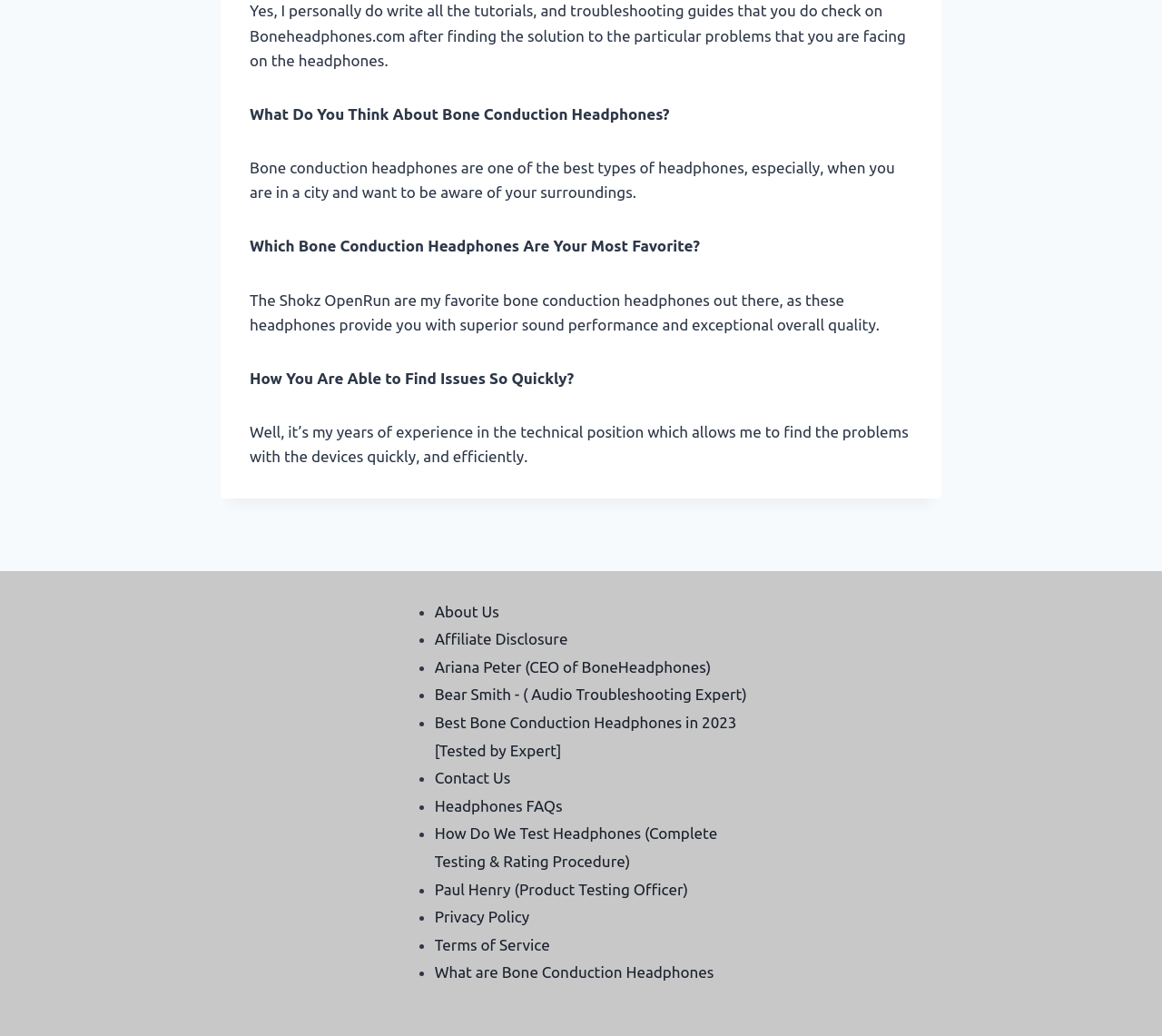Pinpoint the bounding box coordinates of the element you need to click to execute the following instruction: "Click on About Us". The bounding box should be represented by four float numbers between 0 and 1, in the format [left, top, right, bottom].

[0.374, 0.582, 0.43, 0.598]